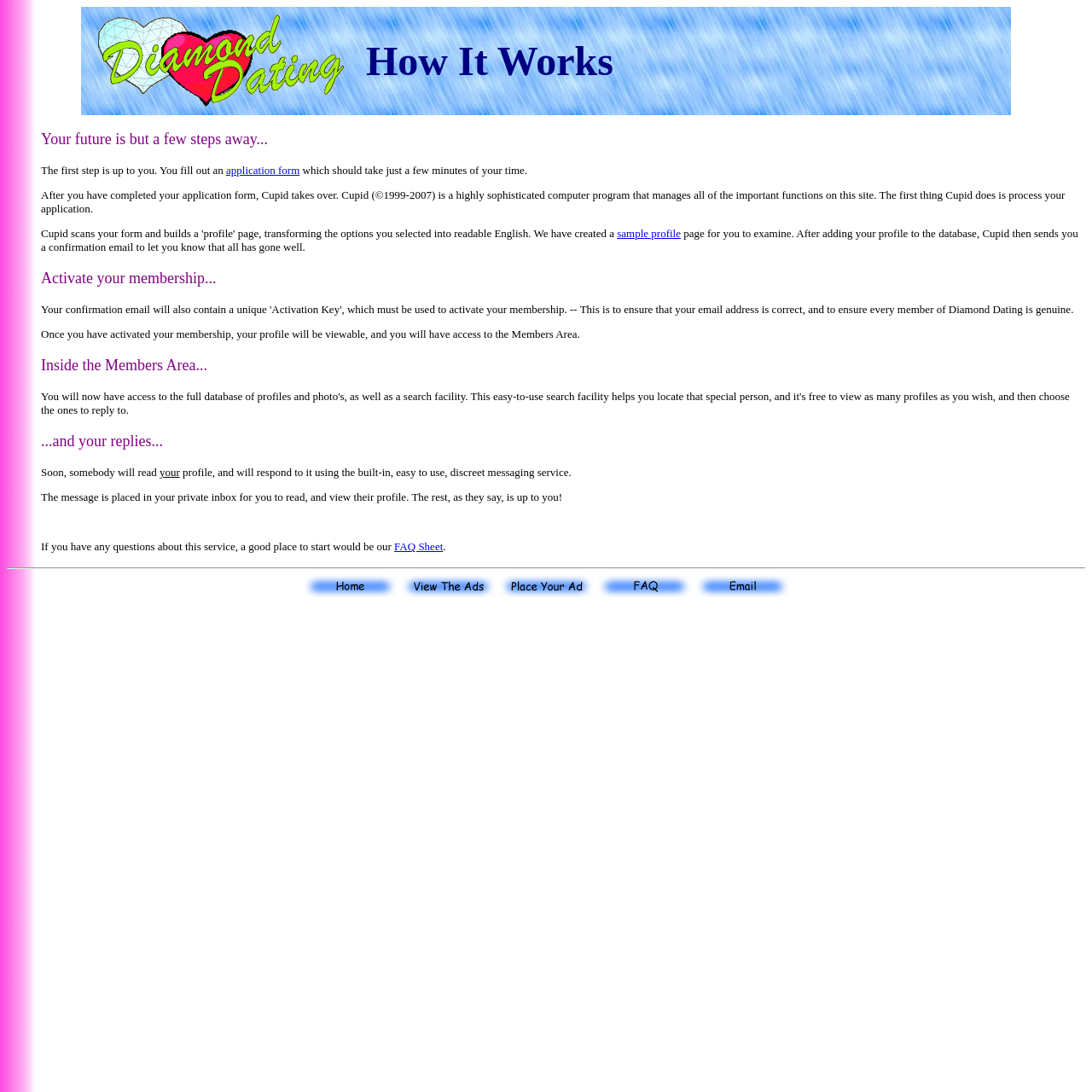Using details from the image, please answer the following question comprehensively:
What is accessible in the Members Area?

Once the user activates their membership, their profile will be viewable, and they will have access to the Members Area, where they can view other profiles and use the built-in, easy to use, discreet messaging service.